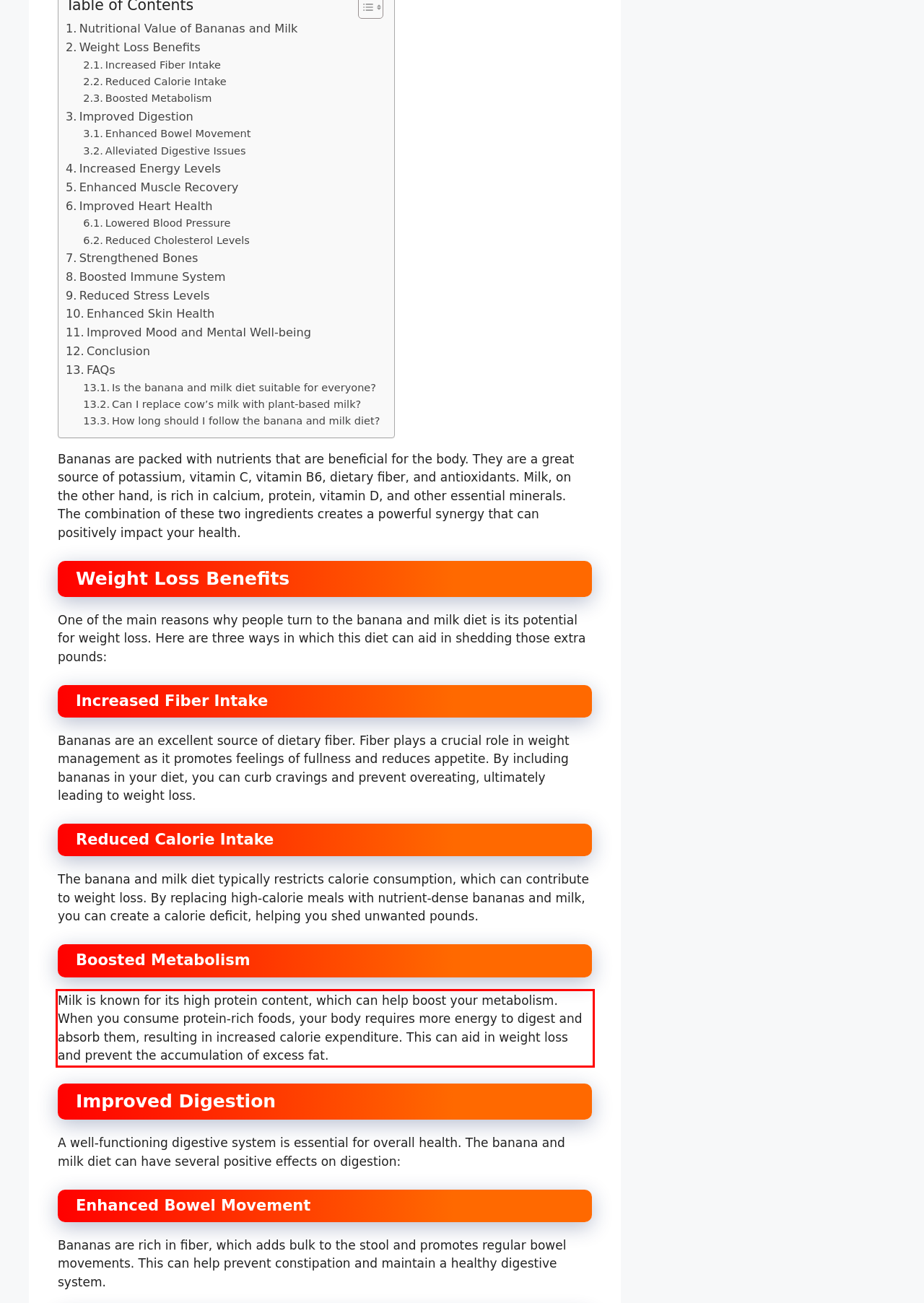There is a screenshot of a webpage with a red bounding box around a UI element. Please use OCR to extract the text within the red bounding box.

Milk is known for its high protein content, which can help boost your metabolism. When you consume protein-rich foods, your body requires more energy to digest and absorb them, resulting in increased calorie expenditure. This can aid in weight loss and prevent the accumulation of excess fat.